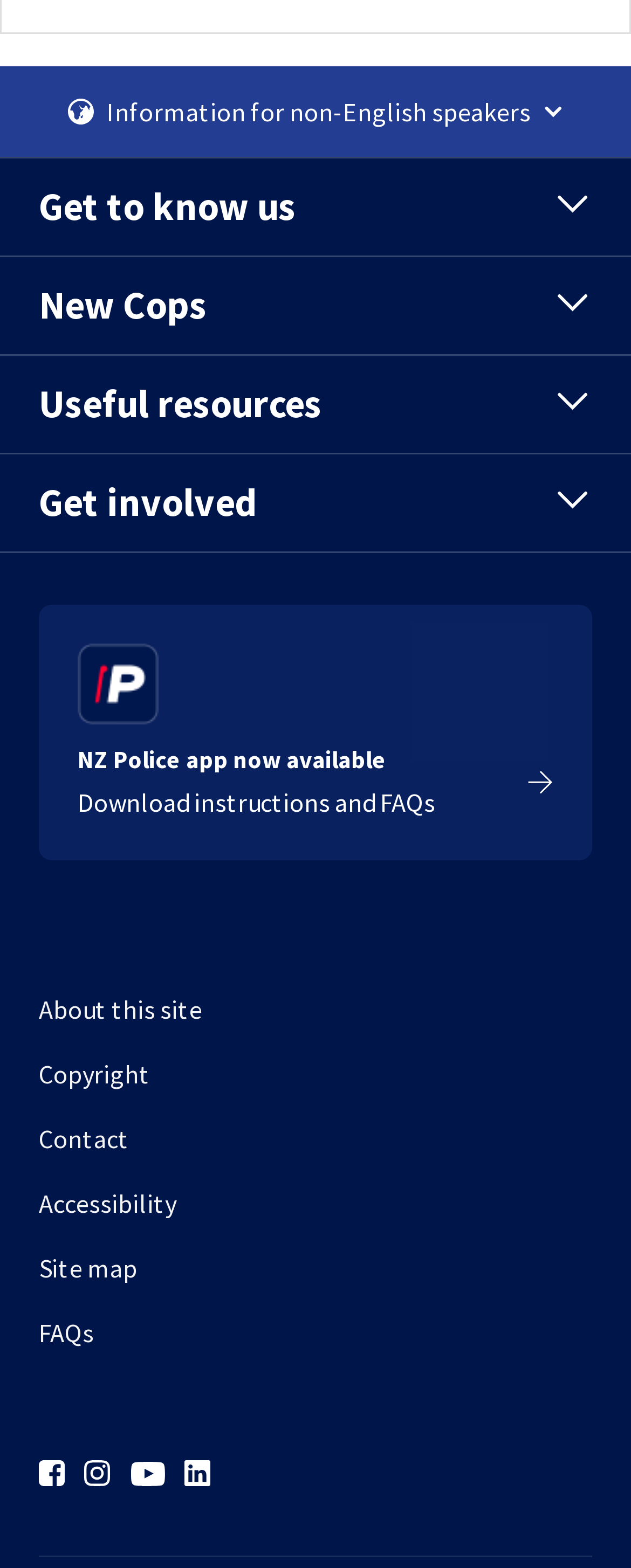Answer the following inquiry with a single word or phrase:
How many images are associated with the 'NZ Police app now available' button?

2